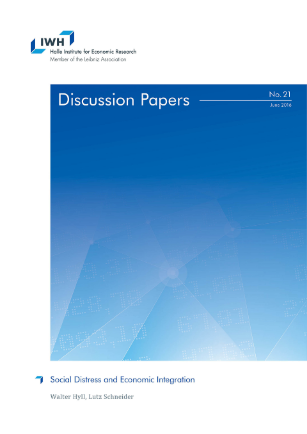Offer an in-depth description of the image shown.

The image features the cover of the "Discussion Papers No. 21" published by the IWH (Halle Institute for Economic Research), a member of the Leibniz Association. The cover prominently displays the title "Discussion Papers" along with the publication date, June 2016. It includes the subtitle "Social Distress and Economic Integration" and lists the authors Walter Hyll and Lutz Schneider. The design incorporates a blue background with subtle abstract patterns, reflecting a modern and academic aesthetic, suitable for a scholarly publication in economic research. The IWH logo is shown at the top left, reinforcing the institution's branding.